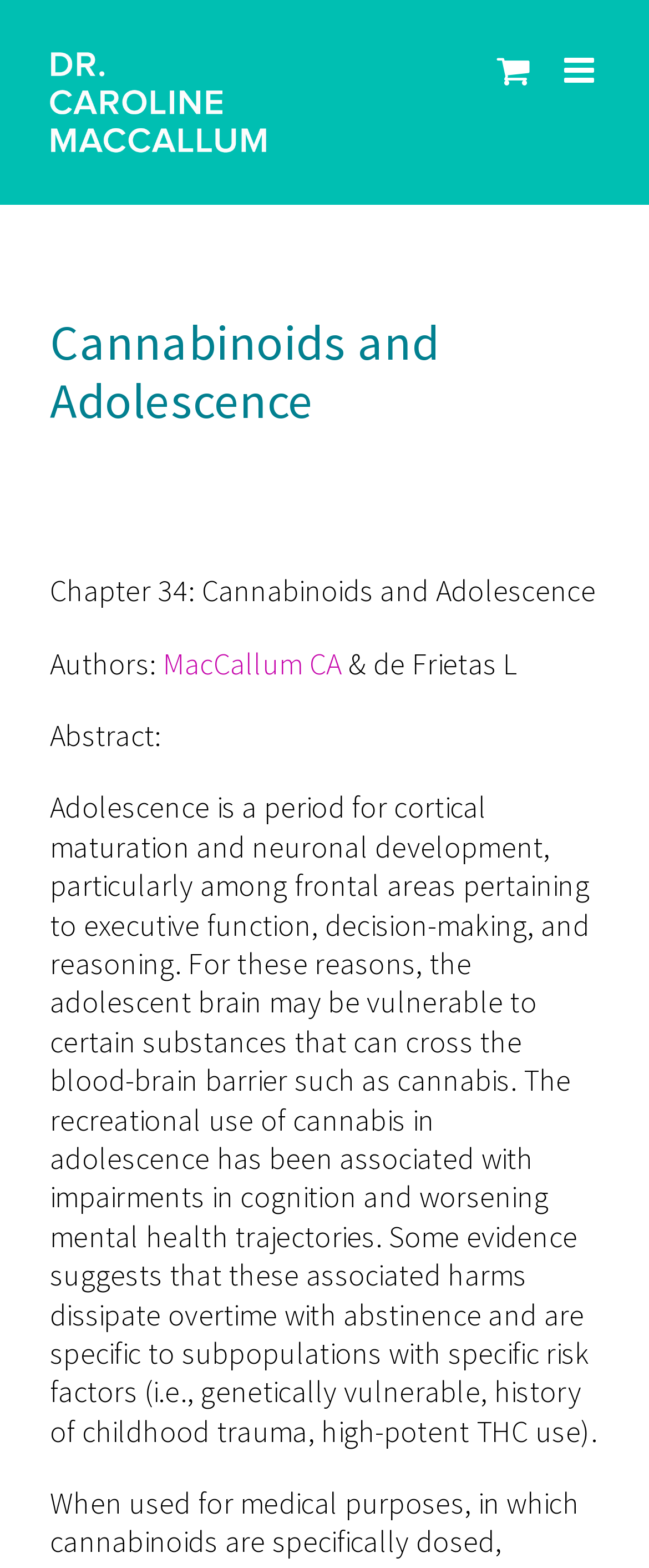Determine the heading of the webpage and extract its text content.

Cannabinoids and Adolescence